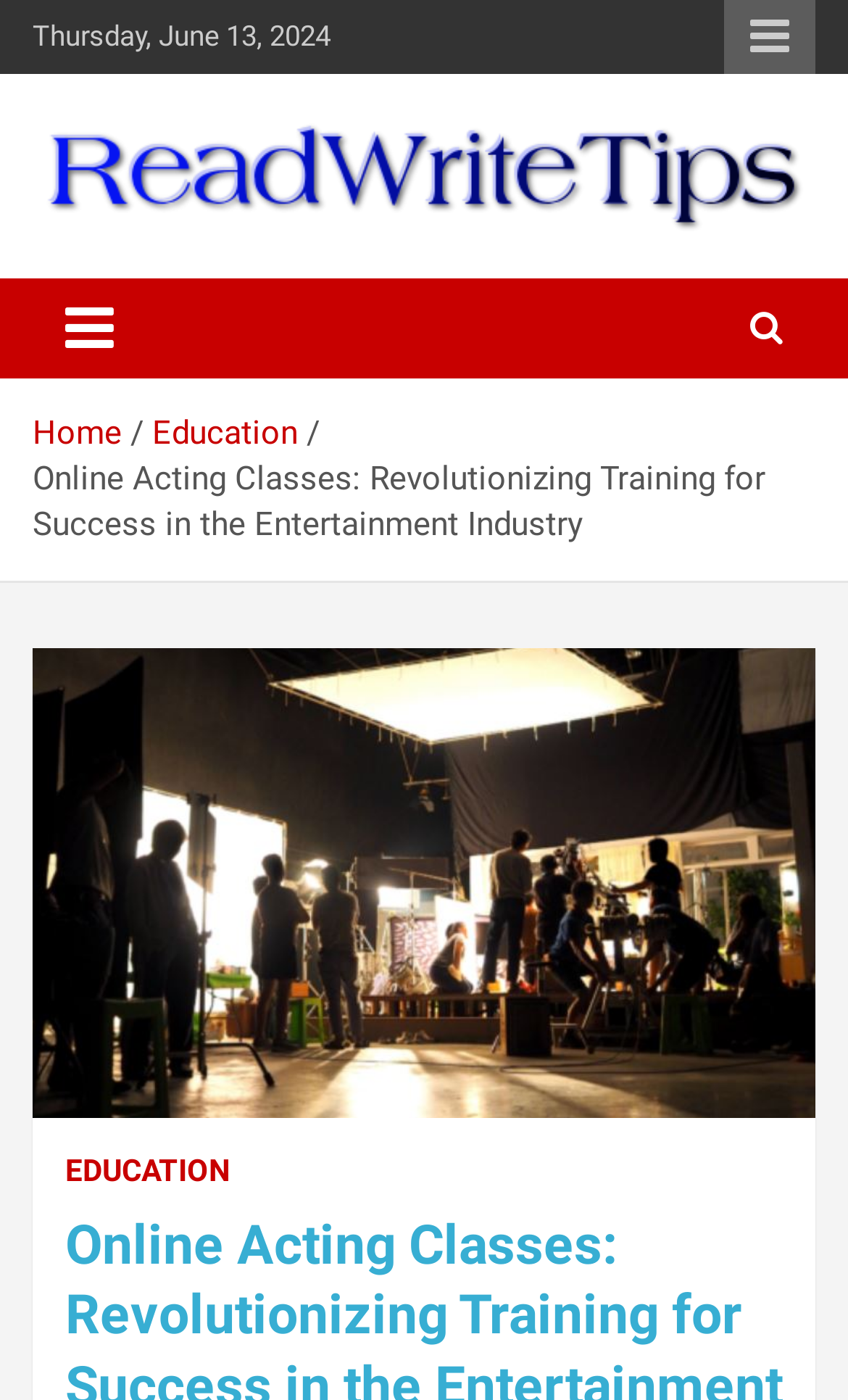Predict the bounding box for the UI component with the following description: "Education".

[0.179, 0.295, 0.351, 0.323]